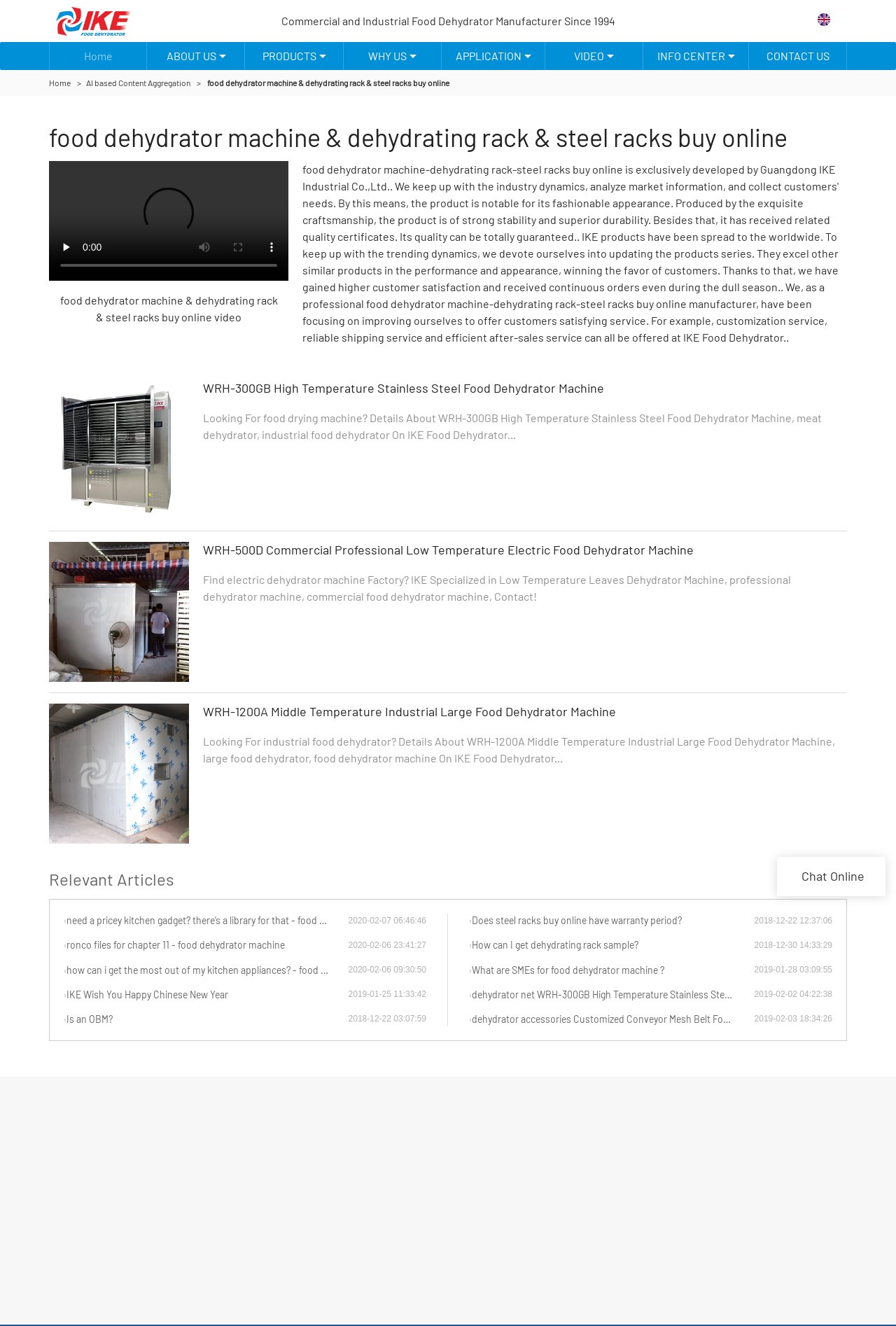Determine the bounding box coordinates of the UI element described below. Use the format (top-left x, top-left y, bottom-right x, bottom-right y) with floating point numbers between 0 and 1: AI based Content Aggregation

[0.096, 0.059, 0.212, 0.066]